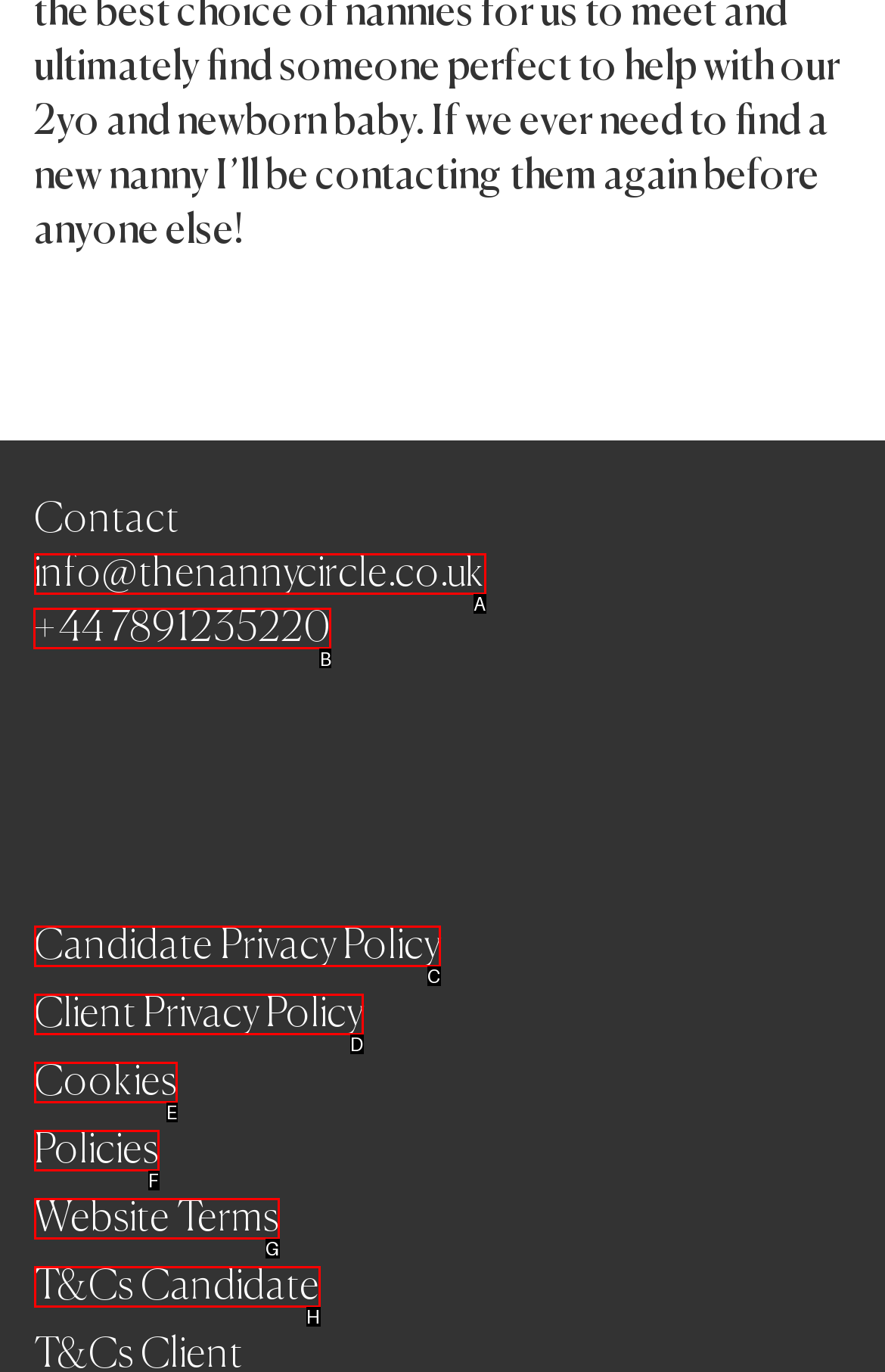Point out which HTML element you should click to fulfill the task: Call us.
Provide the option's letter from the given choices.

B